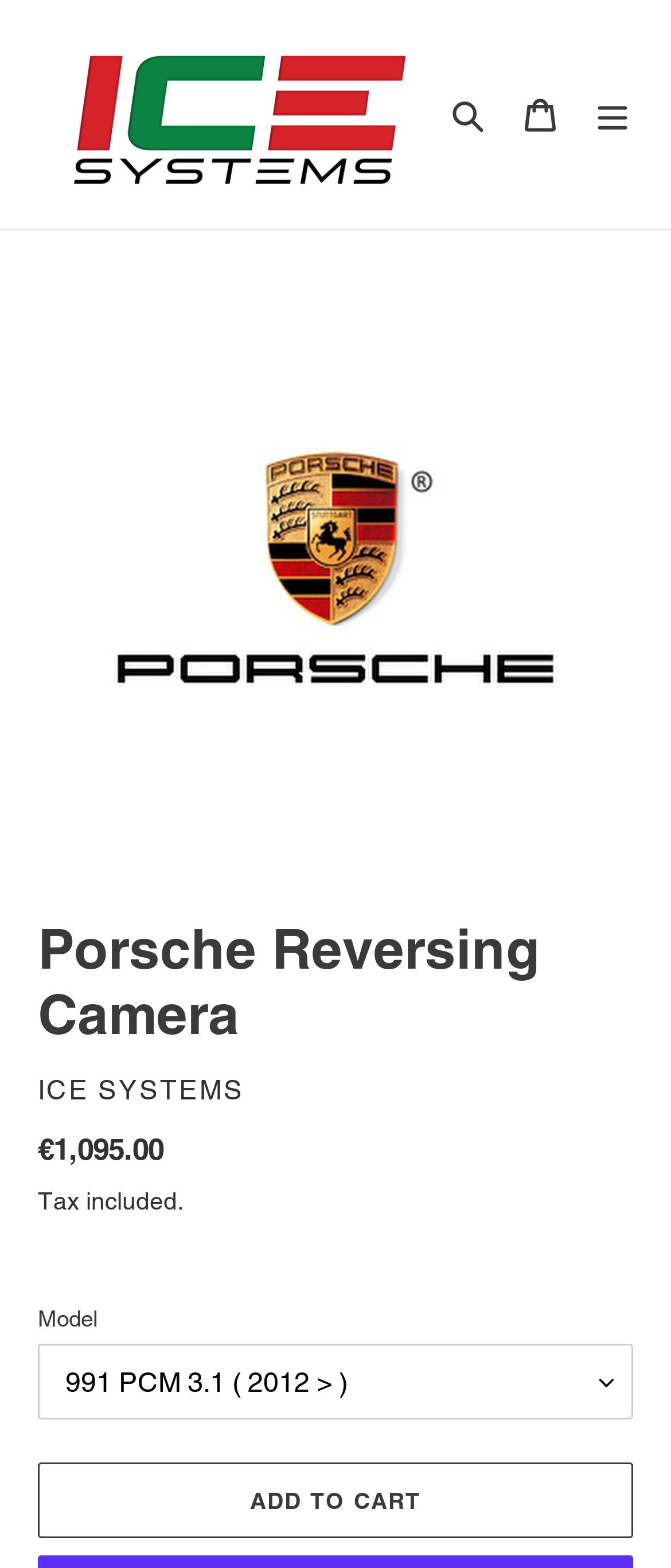Respond with a single word or short phrase to the following question: 
What can be selected from the dropdown menu?

Model